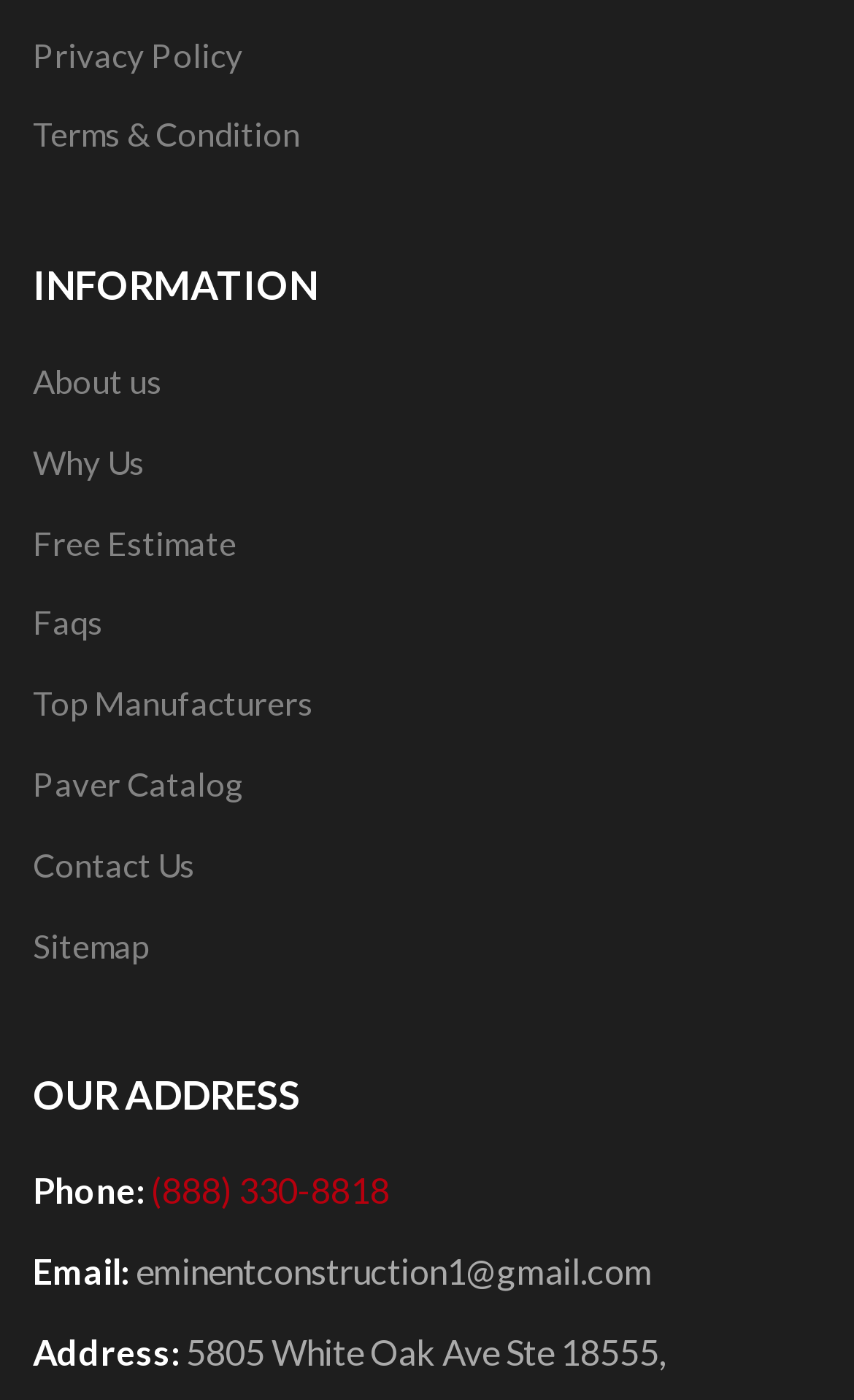Bounding box coordinates are specified in the format (top-left x, top-left y, bottom-right x, bottom-right y). All values are floating point numbers bounded between 0 and 1. Please provide the bounding box coordinate of the region this sentence describes: Link - Url

None